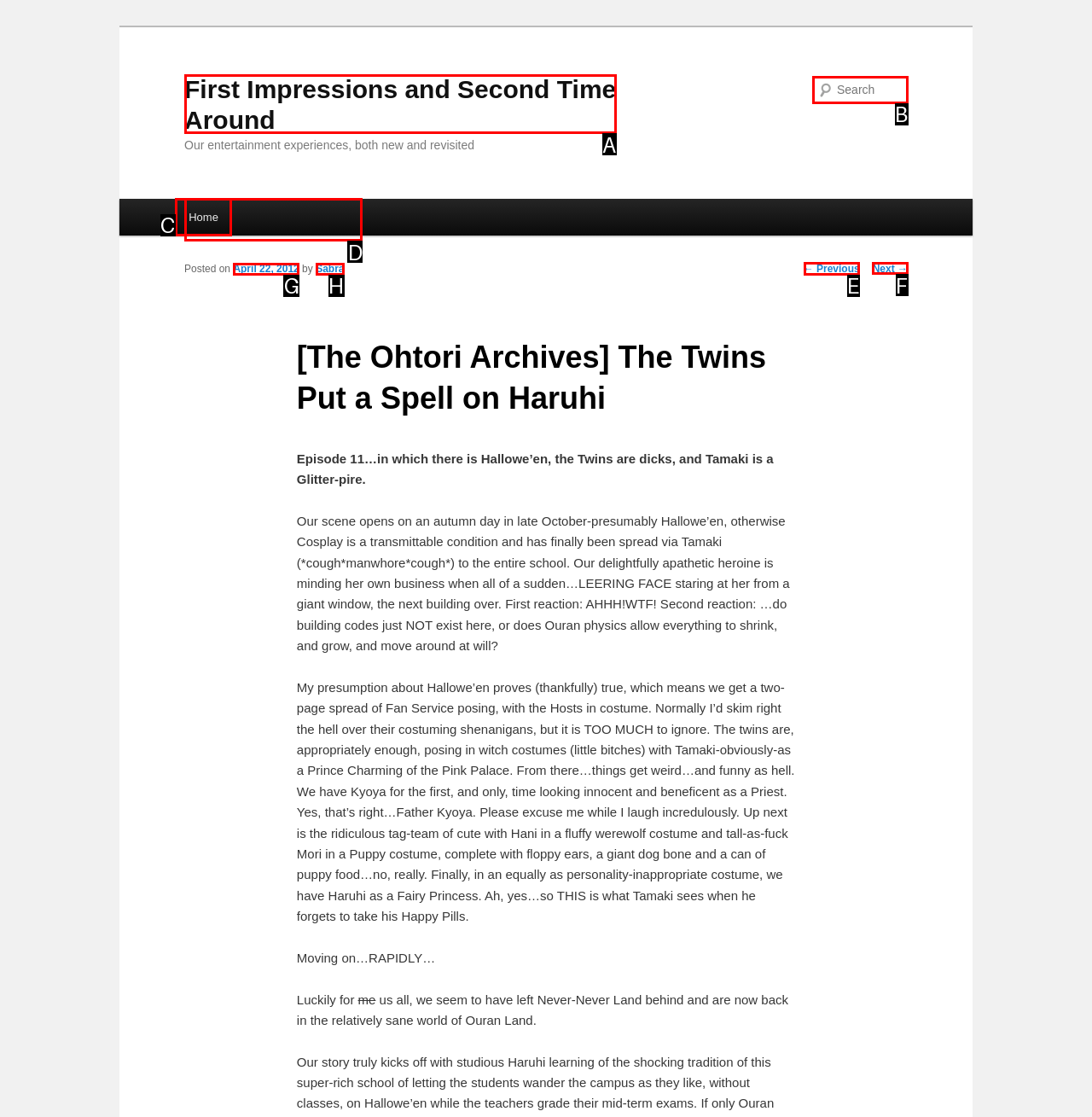Choose the UI element you need to click to carry out the task: Read the previous post.
Respond with the corresponding option's letter.

E